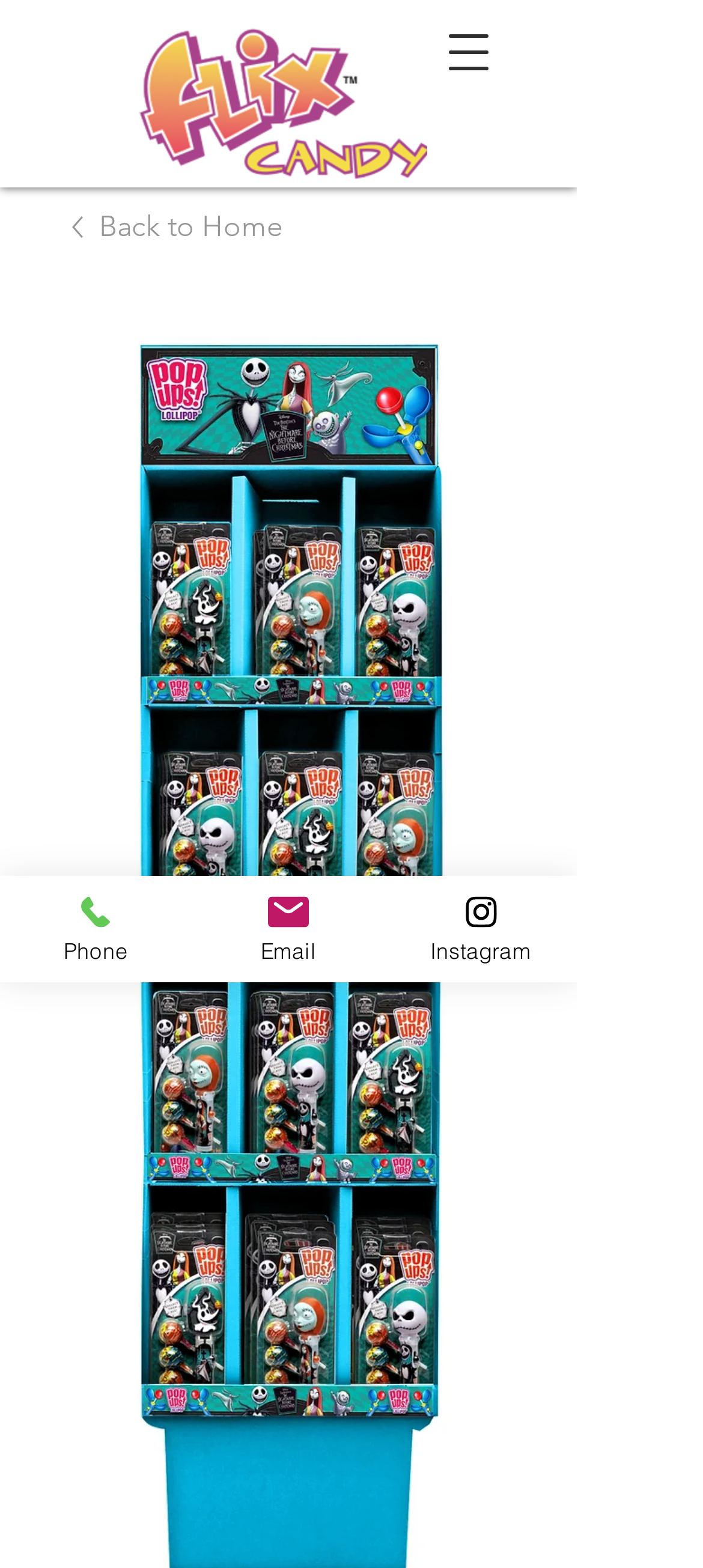Locate and extract the text of the main heading on the webpage.

Nightmare Before Christmas POP UPS! LOLLIPOP® Blister Card Floor Display